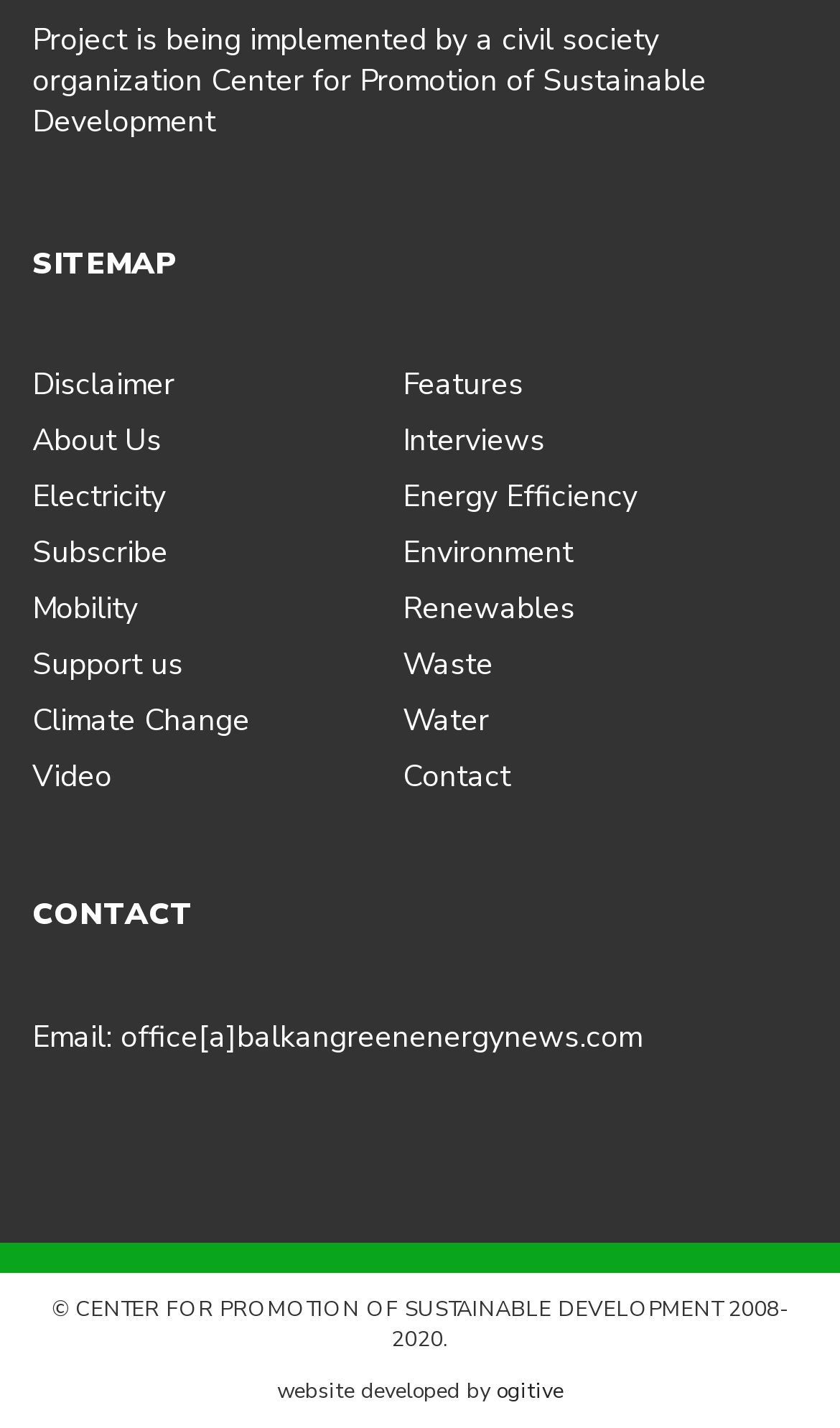Please find the bounding box coordinates of the element that you should click to achieve the following instruction: "Click on the Disclaimer link". The coordinates should be presented as four float numbers between 0 and 1: [left, top, right, bottom].

[0.038, 0.254, 0.208, 0.283]